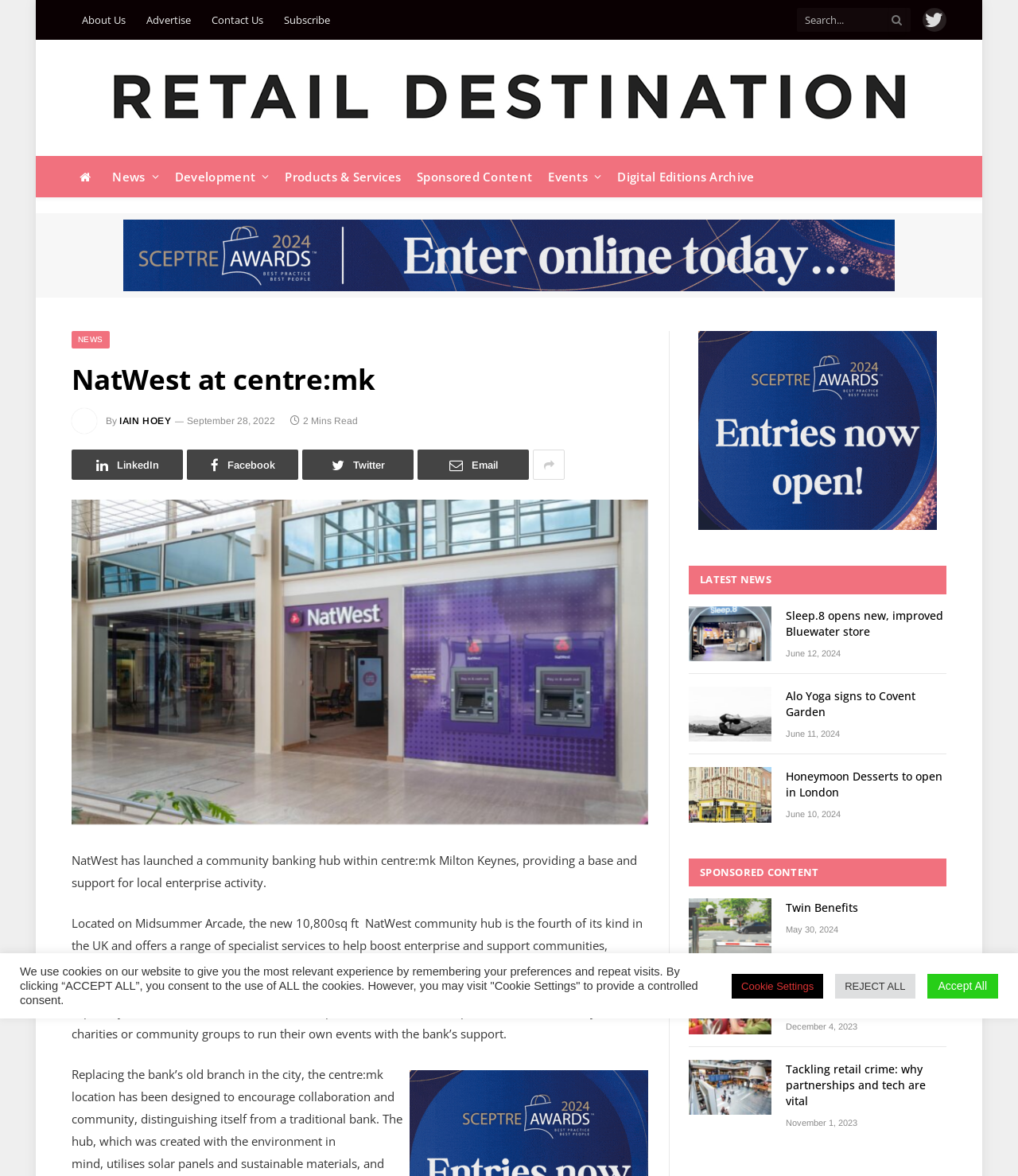Where is the NatWest community hub located?
Using the information from the image, answer the question thoroughly.

I found the answer by reading the article on the webpage, which mentions that the new 10,800sq ft NatWest community hub is located on Midsummer Arcade.